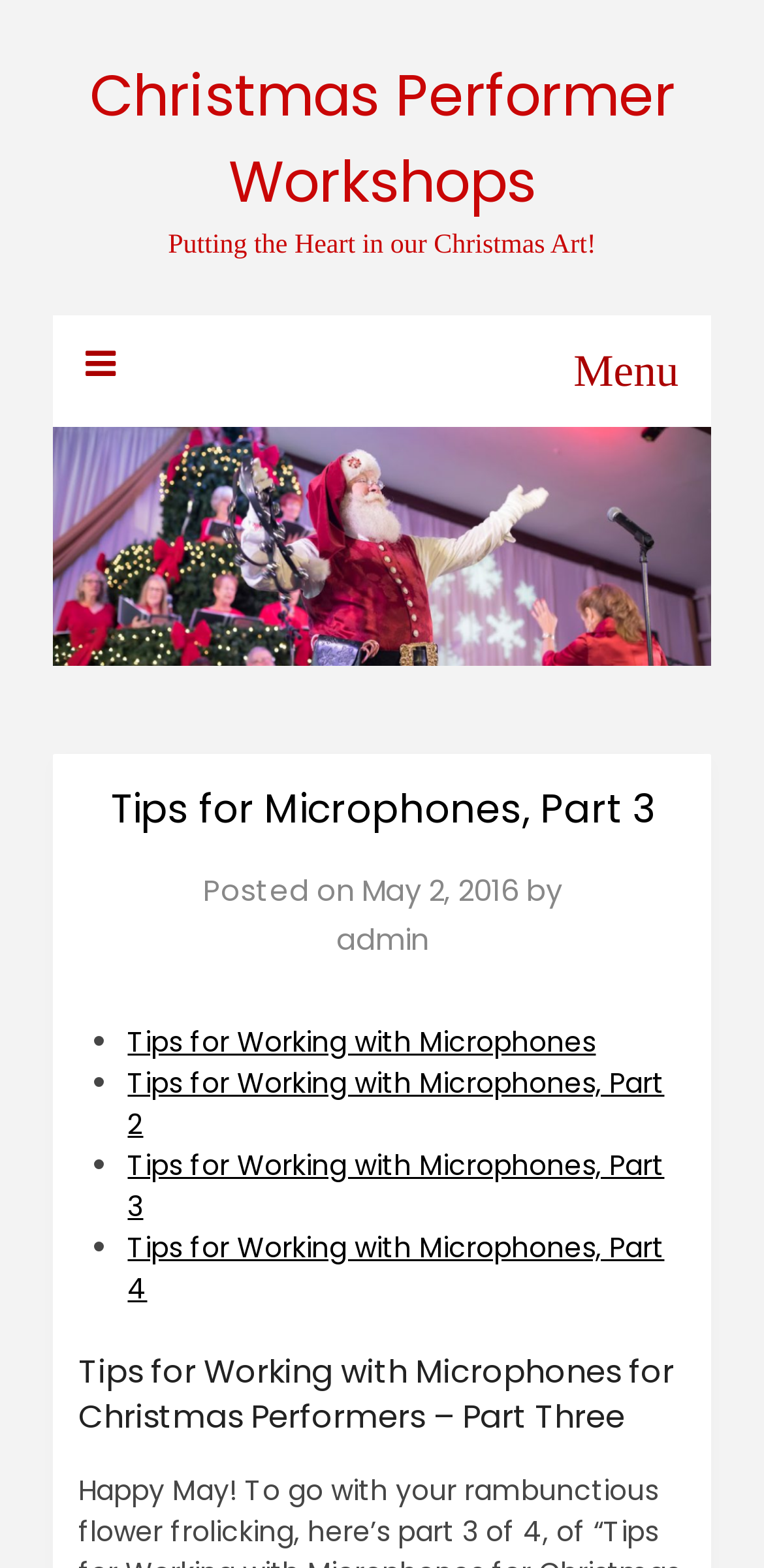Is there a menu on the page?
Please provide a full and detailed response to the question.

The presence of a link ' Menu' suggests that there is a menu on the page, although it may not be expanded by default.